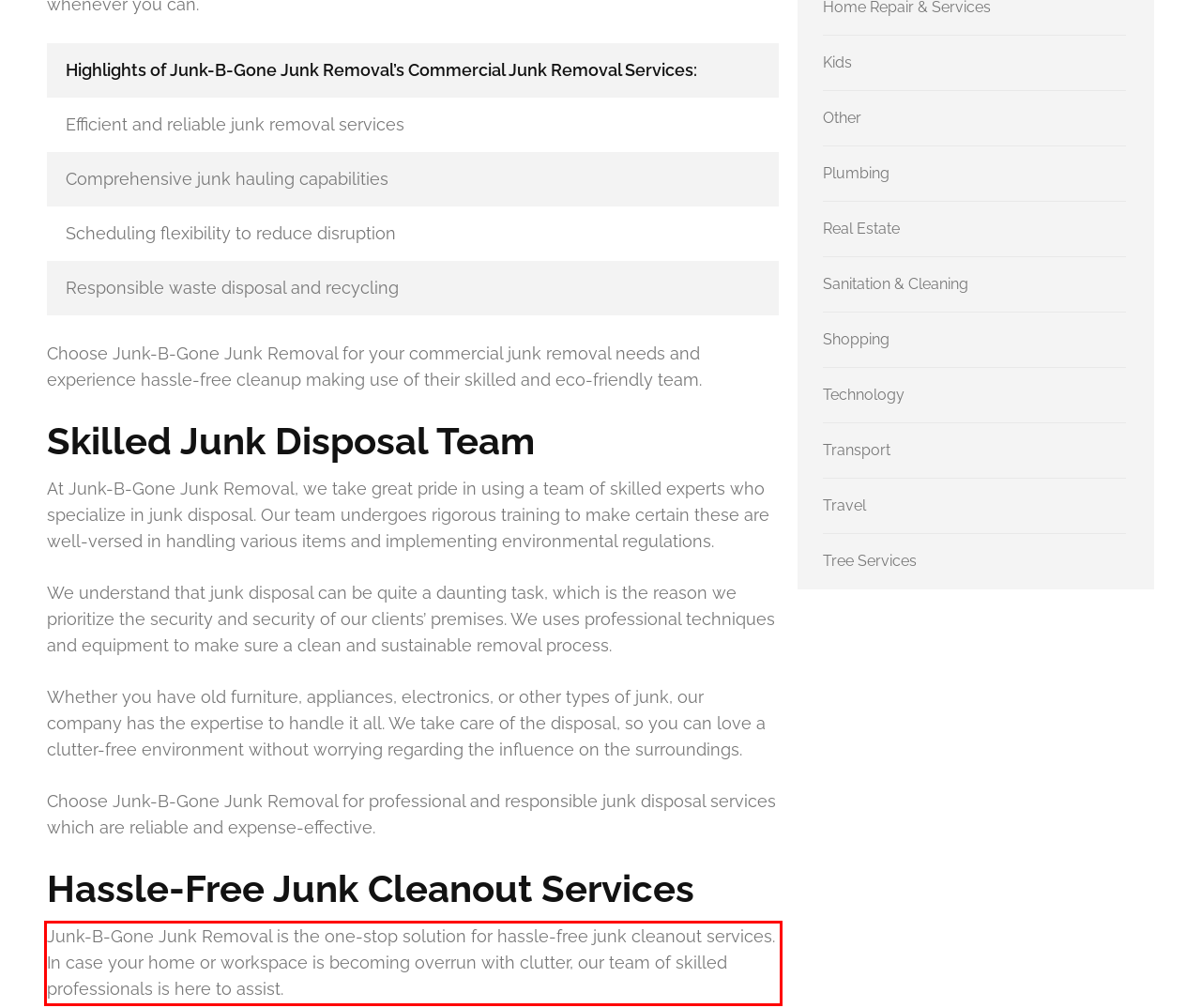You are given a screenshot with a red rectangle. Identify and extract the text within this red bounding box using OCR.

Junk-B-Gone Junk Removal is the one-stop solution for hassle-free junk cleanout services. In case your home or workspace is becoming overrun with clutter, our team of skilled professionals is here to assist.